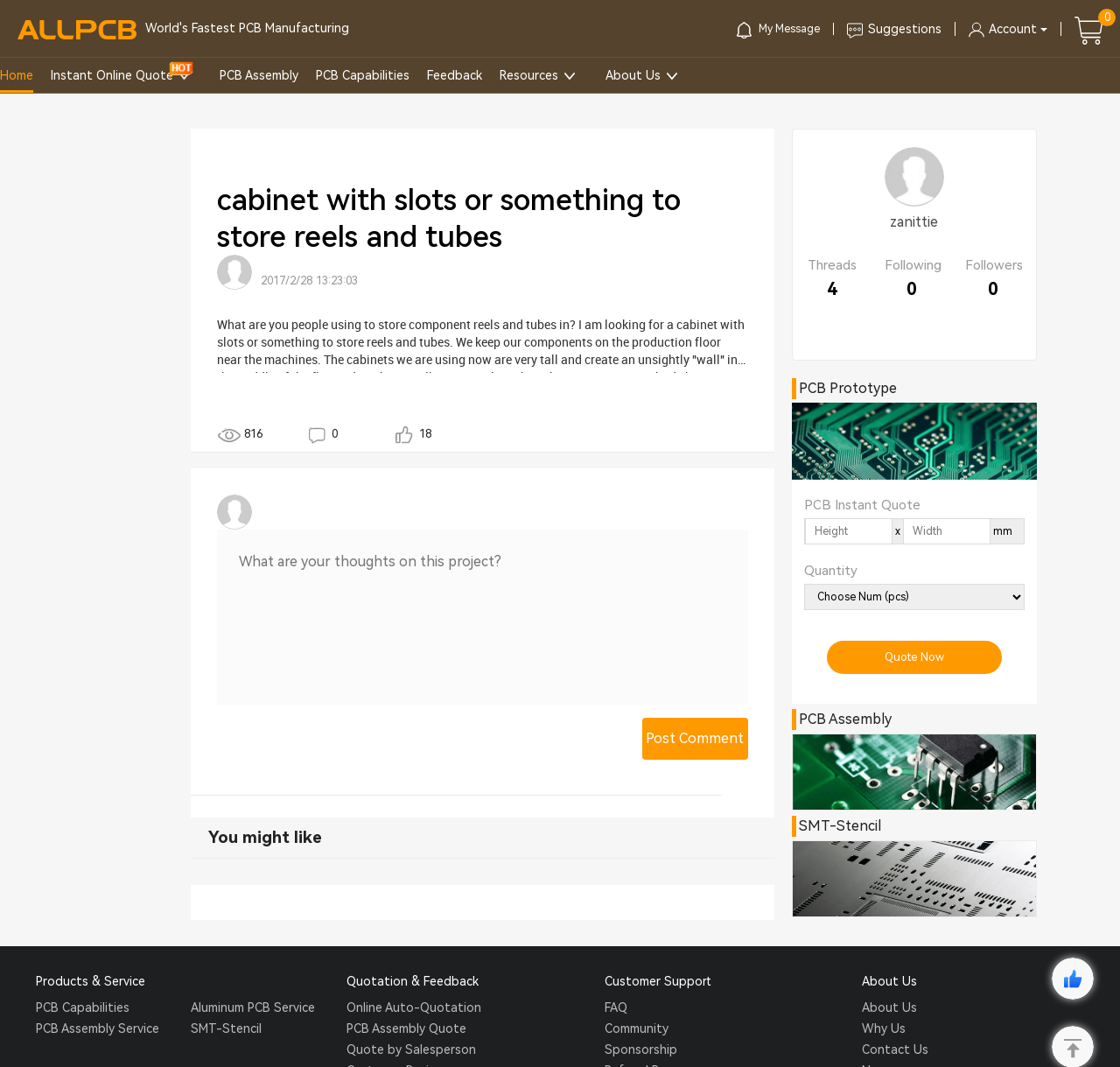What is the topic of discussion?
Can you offer a detailed and complete answer to this question?

The topic of discussion is component storage, as the user is asking for suggestions on storing component reels and tubes in a cabinet with slots.